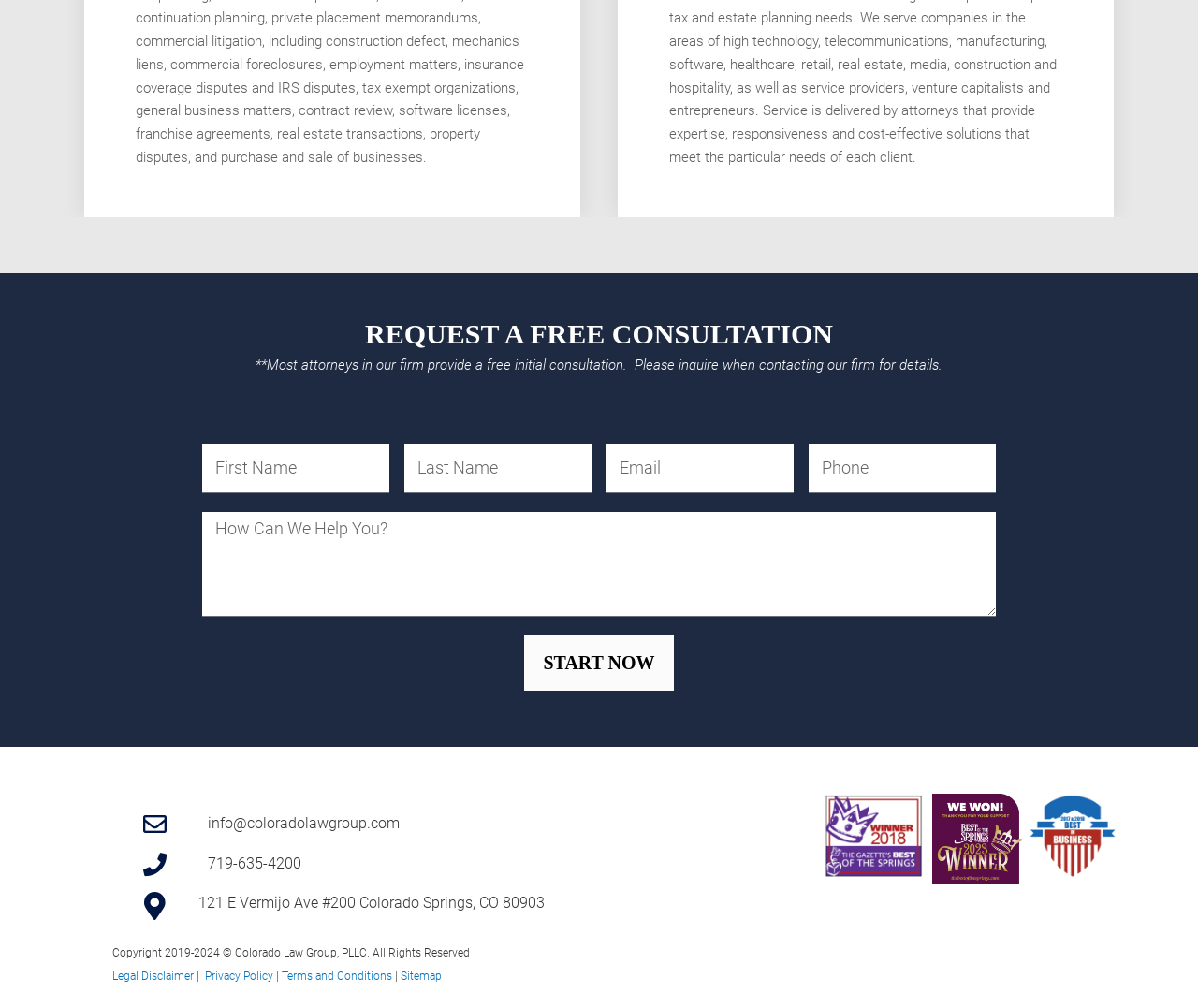Identify the bounding box of the UI element described as follows: "Terms and Conditions". Provide the coordinates as four float numbers in the range of 0 to 1 [left, top, right, bottom].

[0.235, 0.962, 0.327, 0.975]